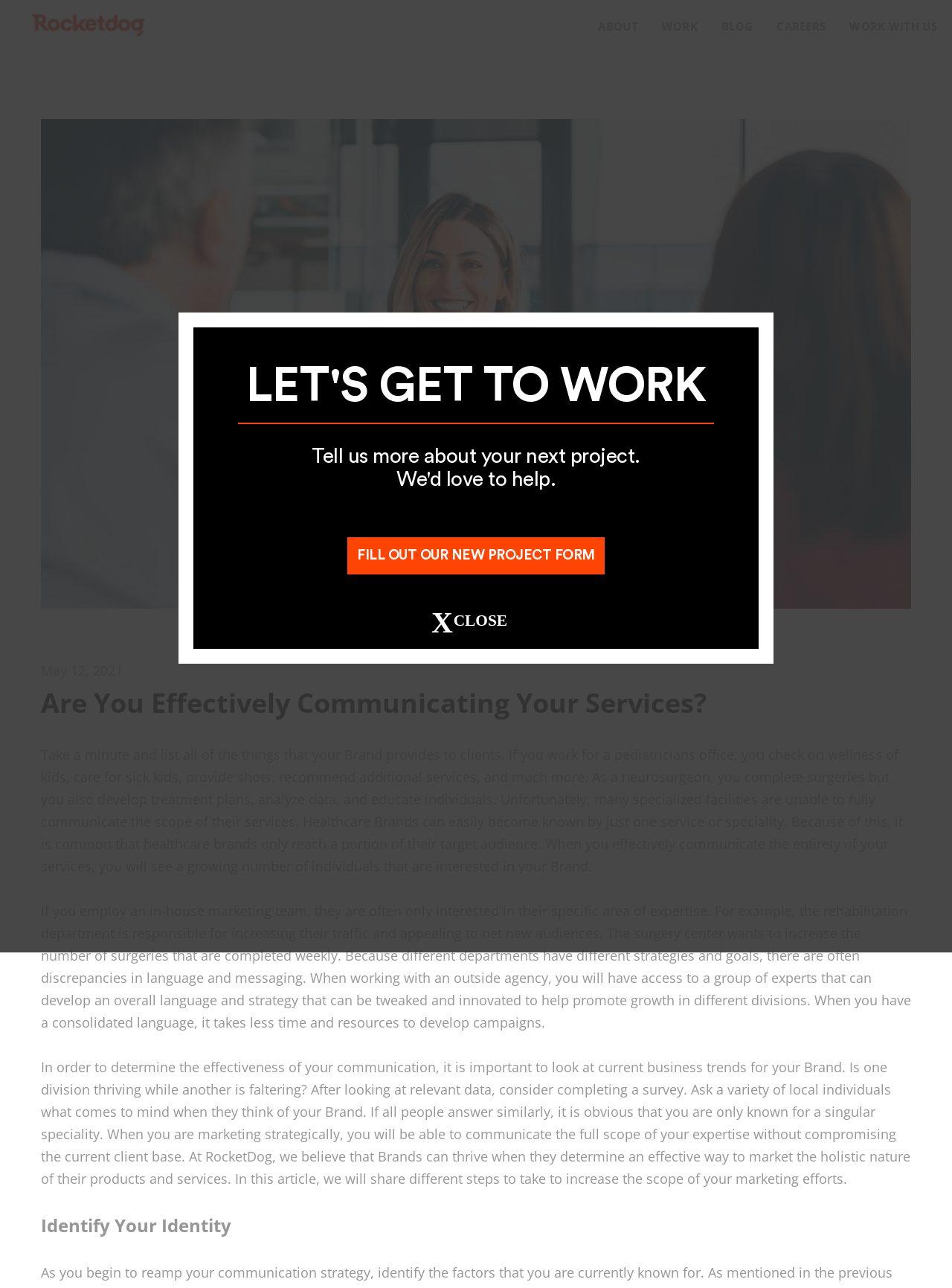Offer an in-depth caption of the entire webpage.

The webpage appears to be a blog article from RocketDog Communications, with a focus on effective communication of services for universities and healthcare brands. At the top left corner, there is a logo link, accompanied by a navigation menu with links to "ABOUT", "WORK", "BLOG", "CAREERS", and "WORK WITH US" aligned horizontally.

Below the navigation menu, there is a large featured image that takes up most of the width of the page. To the right of the image, there is a link to the article's publication date, "May 12, 2021". The article's title, "Are You Effectively Communicating Your Services?", is displayed prominently in a heading, with a link to the same title below it.

The article's content is divided into three sections. The first section discusses the importance of communicating the scope of services for healthcare brands, with a detailed example of a pediatrician's office. The second section explains the benefits of working with an outside agency to develop a consolidated language and strategy for marketing. The third section provides guidance on determining the effectiveness of communication and marketing efforts.

At the bottom of the page, there is a heading "Identify Your Identity", which appears to be a subheading or a call-to-action. A modal dialog box is also present, with a button to close it and a form to fill out for a new project, along with a link to "FILL OUT OUR NEW PROJECT FORM".